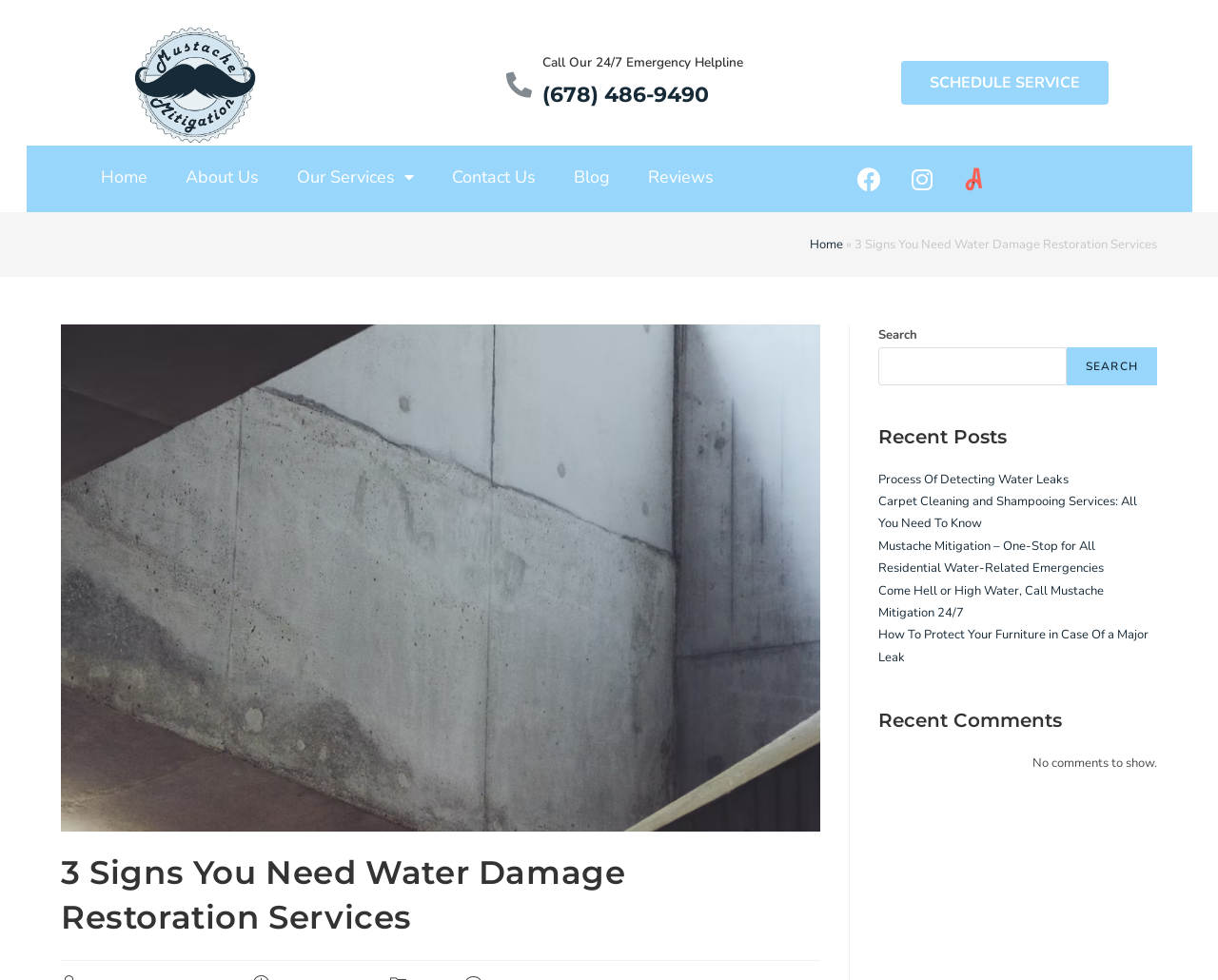Pinpoint the bounding box coordinates for the area that should be clicked to perform the following instruction: "Visit the Facebook page".

[0.694, 0.158, 0.733, 0.207]